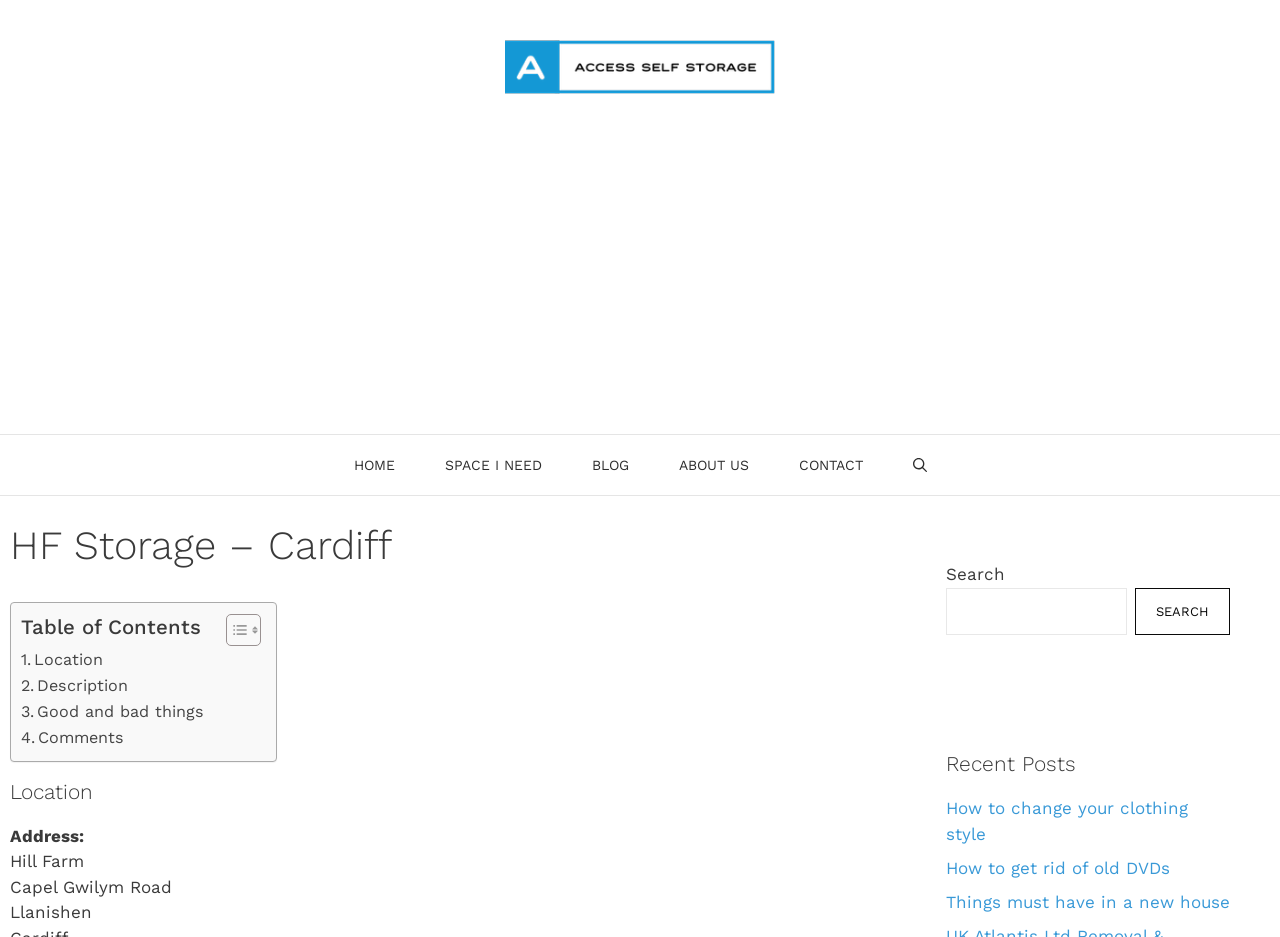Create a detailed narrative describing the layout and content of the webpage.

The webpage is about HF Storage in Cardiff, a self-storage facility. At the top, there is a banner with the company's logo, an image of "Access Self Storage", and a link to the website. Below the banner, there is an advertisement iframe that takes up most of the width of the page.

The main navigation menu is located below the advertisement, with links to "HOME", "SPACE I NEED", "BLOG", "ABOUT US", and "CONTACT". To the right of the navigation menu, there is a search bar with a button labeled "SEARCH".

The main content of the page is divided into sections. The first section has a heading "HF Storage – Cardiff" and a table of contents with links to "Location", "Description", "Good and bad things", and "Comments". Below the table of contents, there is a section with the location address, which includes "Hill Farm", "Capel Gwilym Road", "Llanishen", and "Cardiff CF14 9UB".

On the right side of the page, there is a complementary section with a search box and a heading "Recent Posts". Below the heading, there are three links to recent blog posts, including "How to change your clothing style", "How to get rid of old DVDs", and "Things must have in a new house".